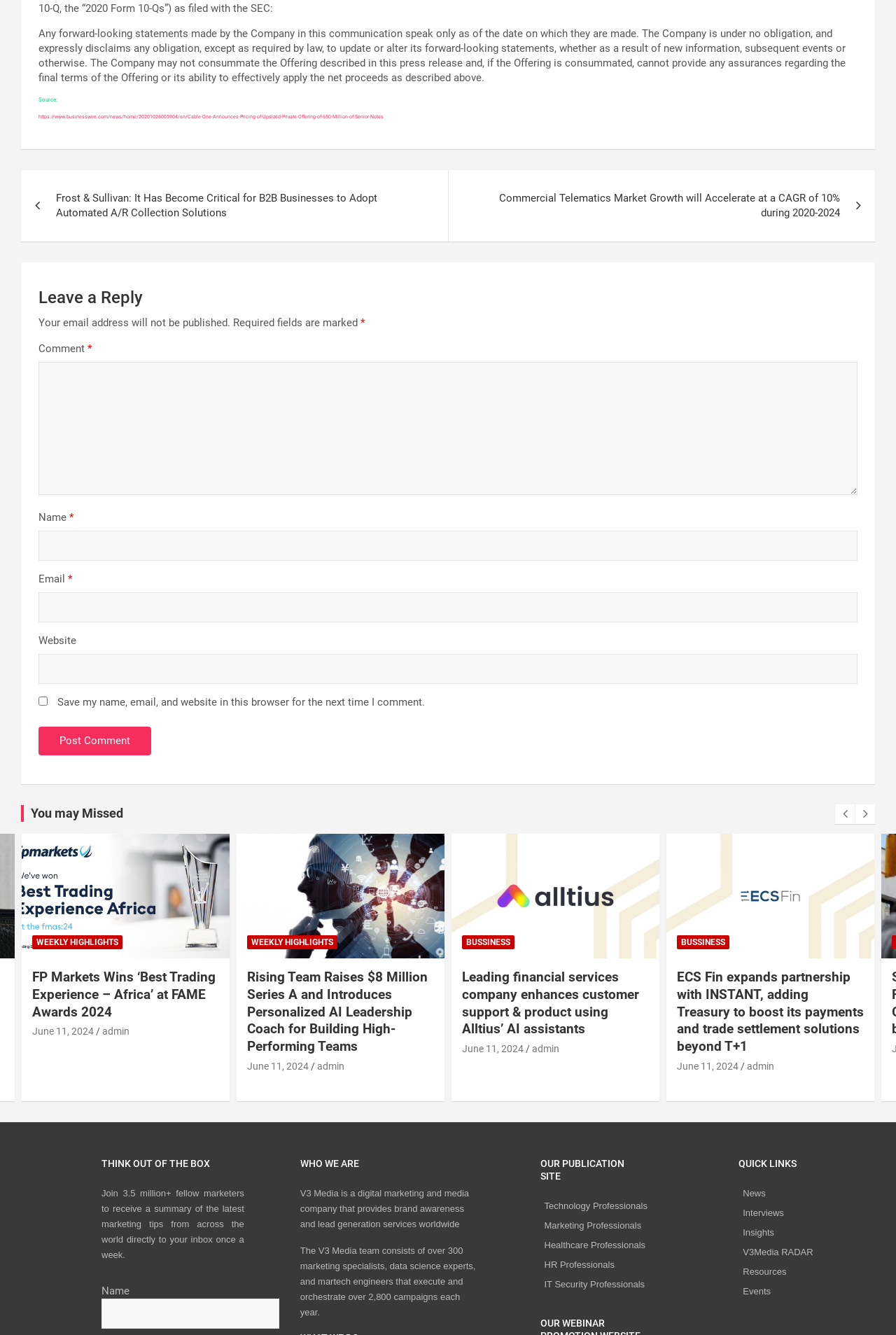Pinpoint the bounding box coordinates of the element you need to click to execute the following instruction: "Post a reply". The bounding box should be represented by four float numbers between 0 and 1, in the format [left, top, right, bottom].

[0.043, 0.544, 0.169, 0.566]